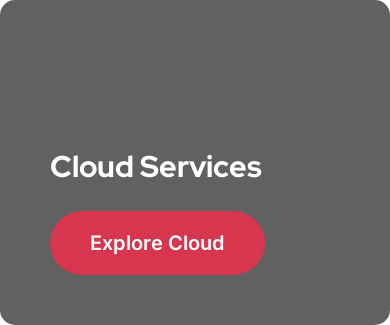Please respond to the question using a single word or phrase:
What is the tone of the image?

Mentorship and guidance